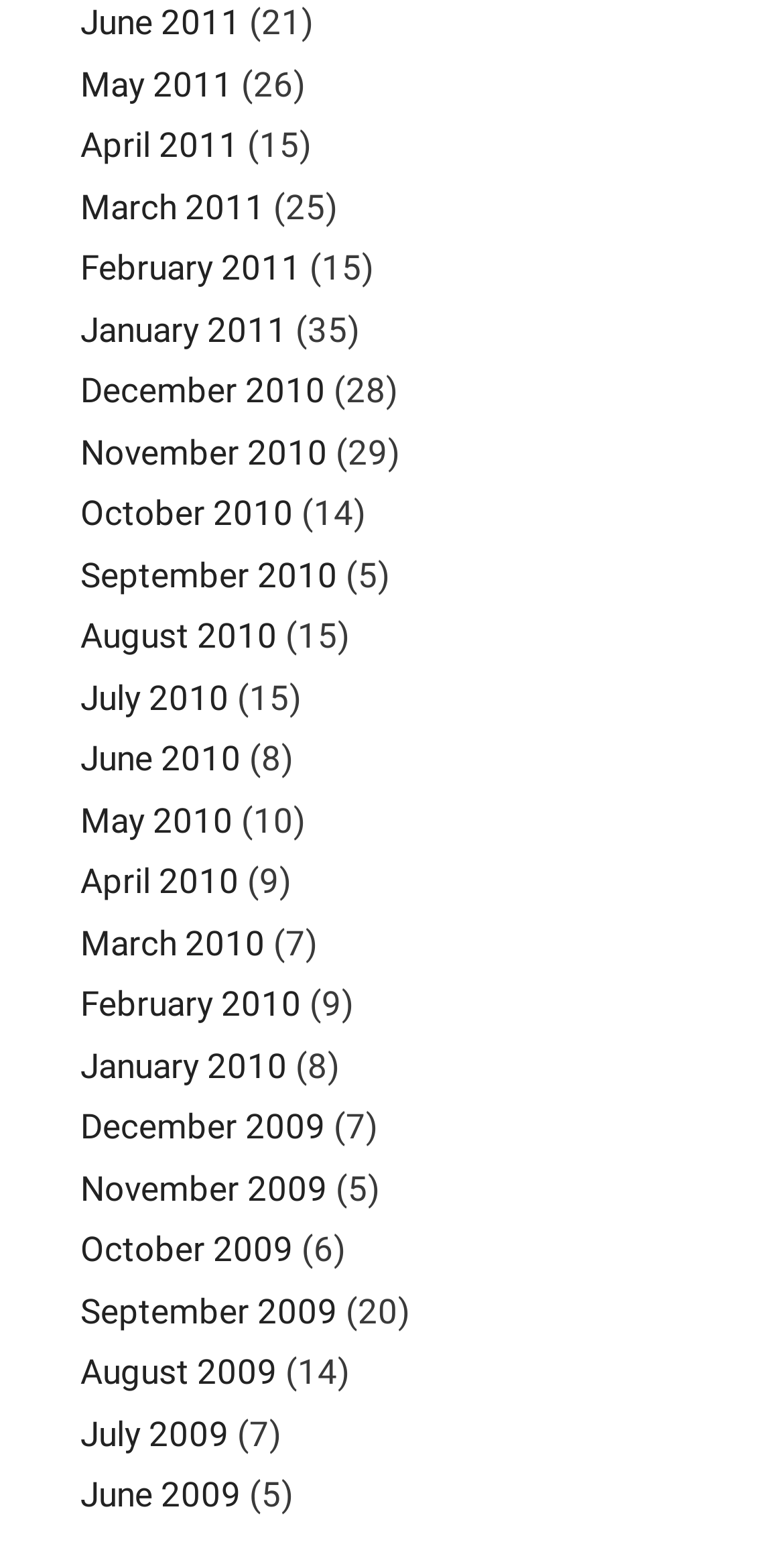Kindly respond to the following question with a single word or a brief phrase: 
What is the earliest month available?

December 2009